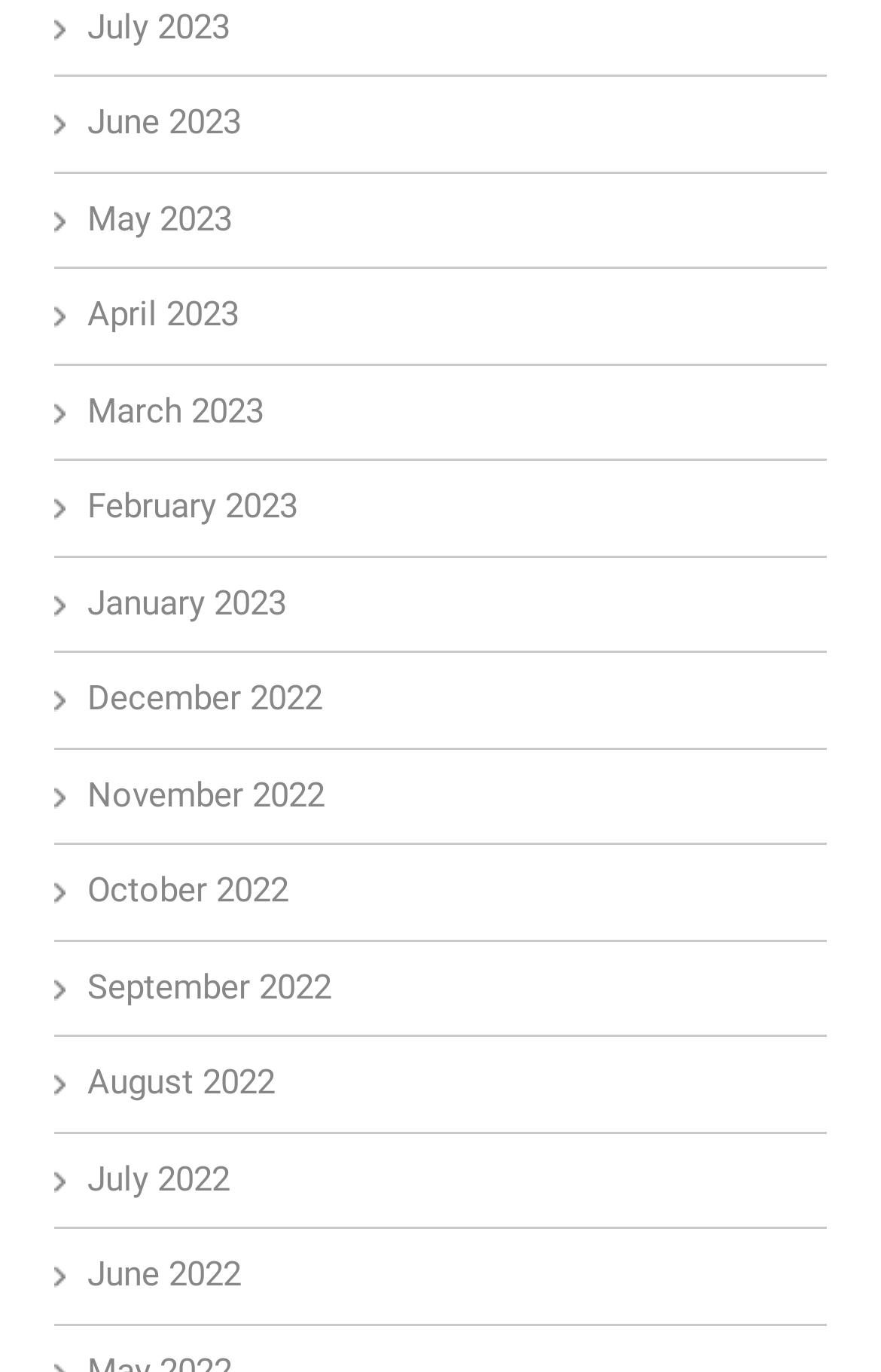Are the months listed in chronological order? From the image, respond with a single word or brief phrase.

Yes